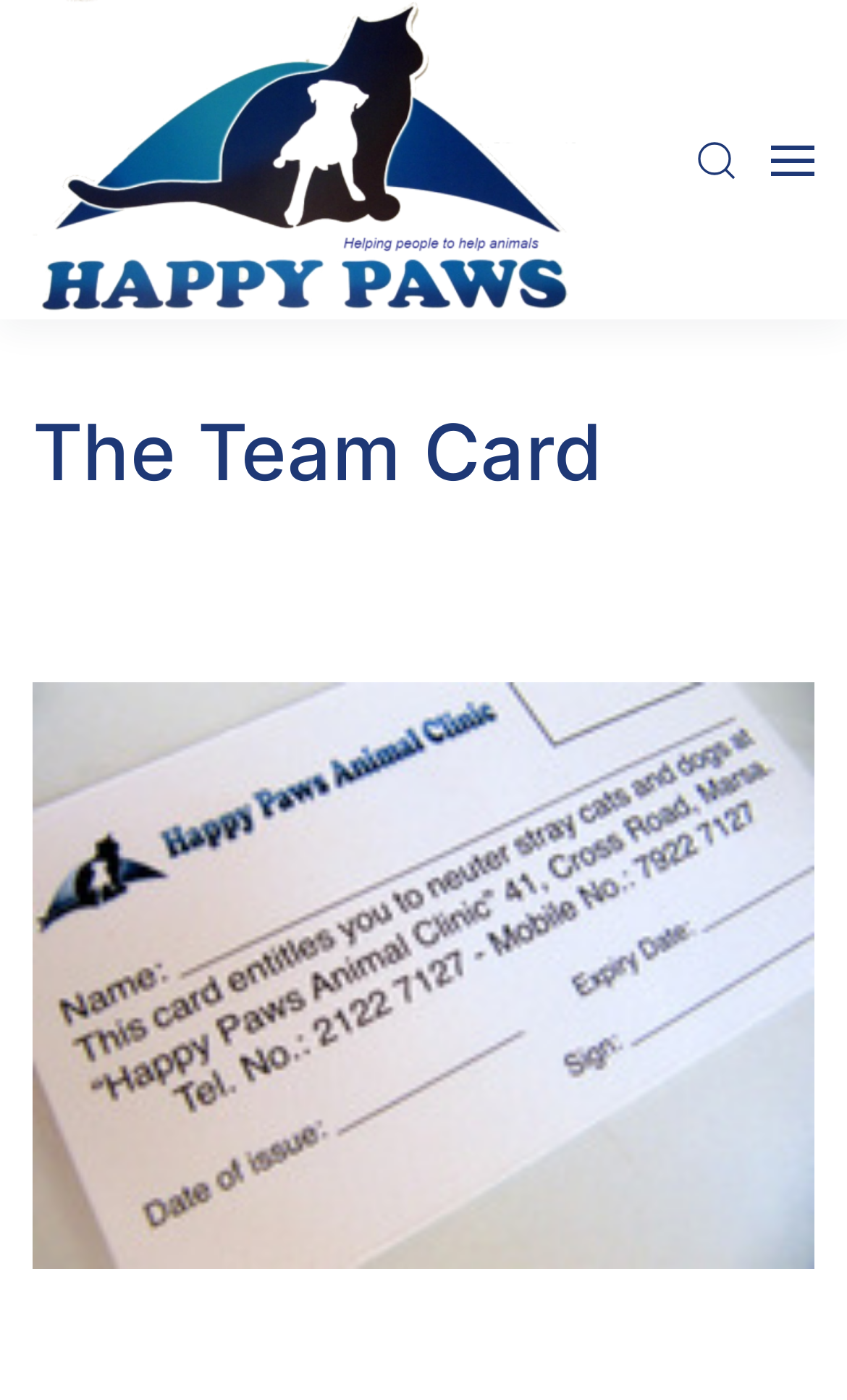Find the bounding box of the UI element described as follows: "aria-label="Back to home"".

[0.038, 0.0, 0.679, 0.228]